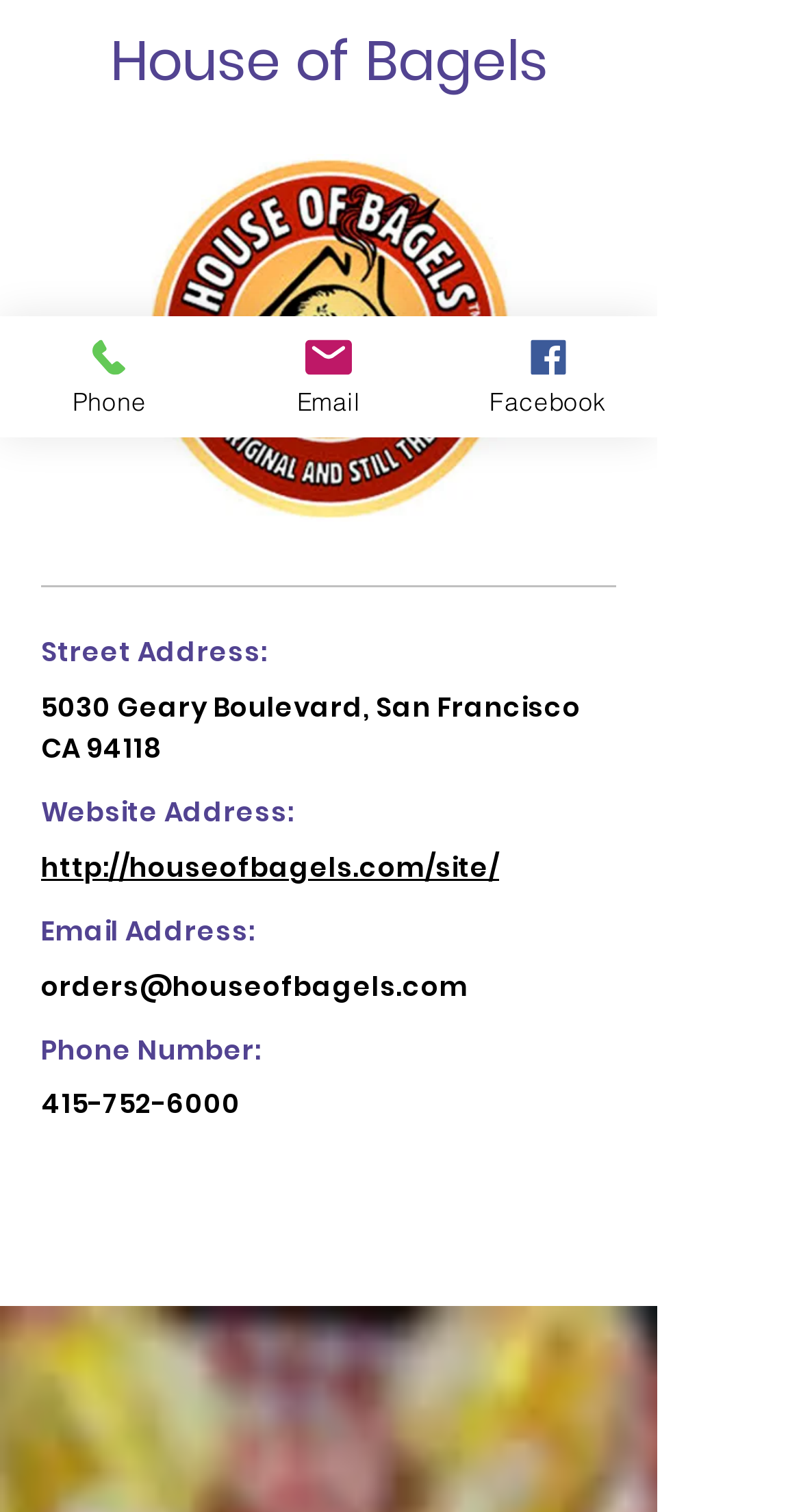Using the webpage screenshot, find the UI element described by GOOGLE MAP. Provide the bounding box coordinates in the format (top-left x, top-left y, bottom-right x, bottom-right y), ensuring all values are floating point numbers between 0 and 1.

[0.051, 0.763, 0.769, 0.828]